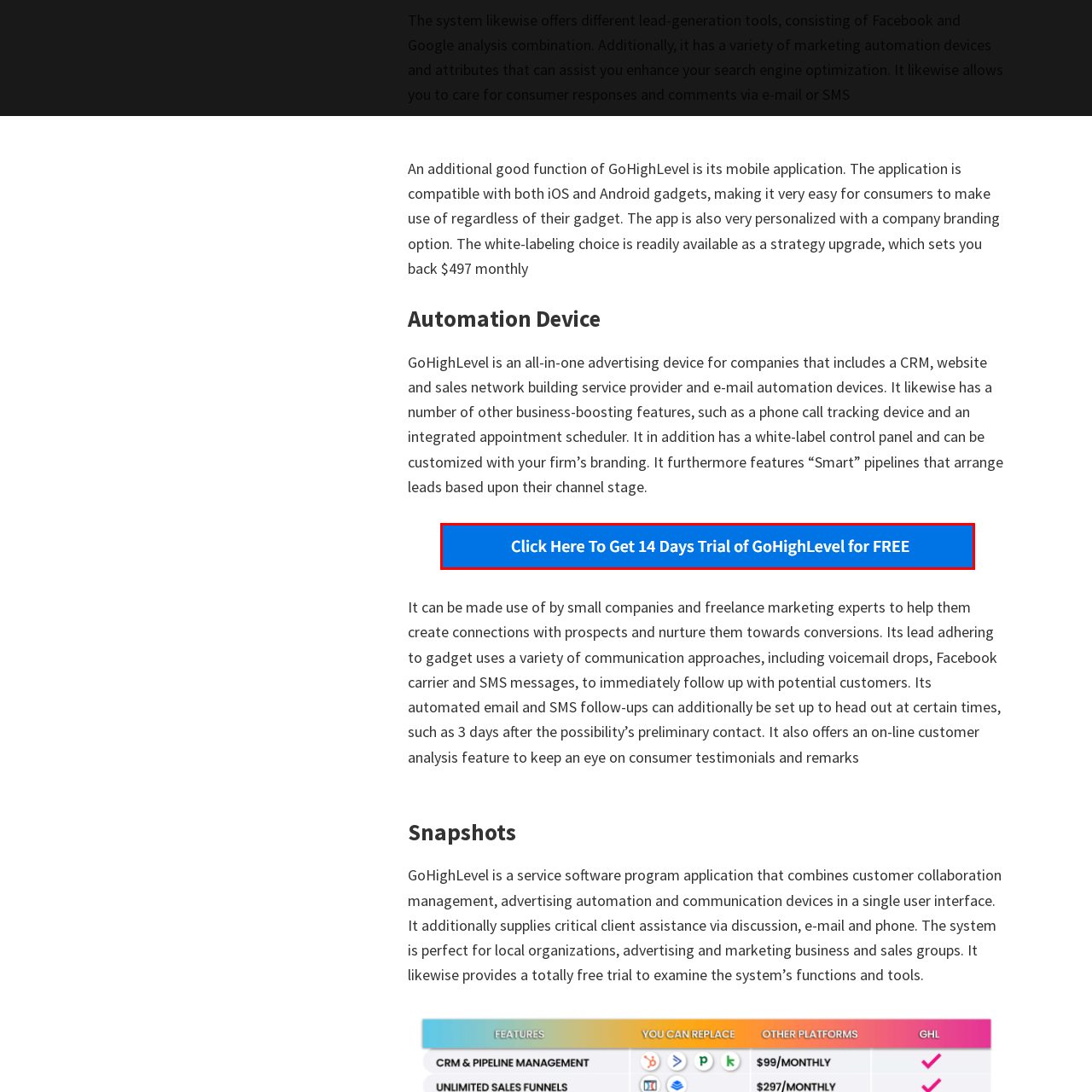Provide a comprehensive description of the image contained within the red rectangle.

The image features a prominent call-to-action button inviting users to "Click Here To Get 14 Days Trial of GoHighLevel for FREE." This offer is designed to attract potential customers interested in exploring the all-in-one marketing tool provided by GoHighLevel. The trial allows users to experience its comprehensive features, which include CRM capabilities, marketing automation tools, and a customizable mobile application, suitable for businesses and freelancers. The button is visually striking, set against a blue background, emphasizing its importance in encouraging user engagement and sign-ups for the platform.